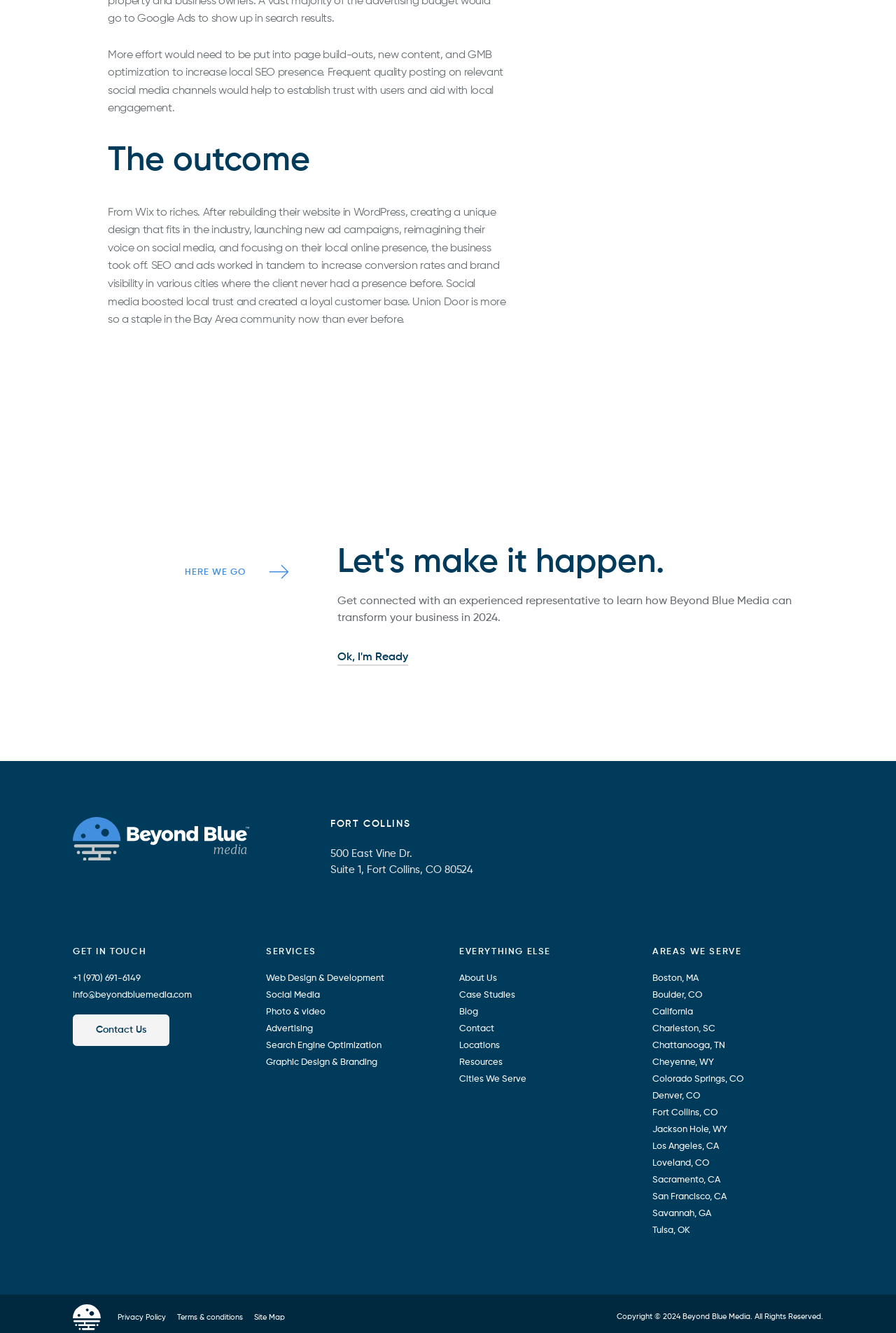Identify the bounding box coordinates of the specific part of the webpage to click to complete this instruction: "Learn more about Web Design & Development".

[0.297, 0.731, 0.429, 0.738]